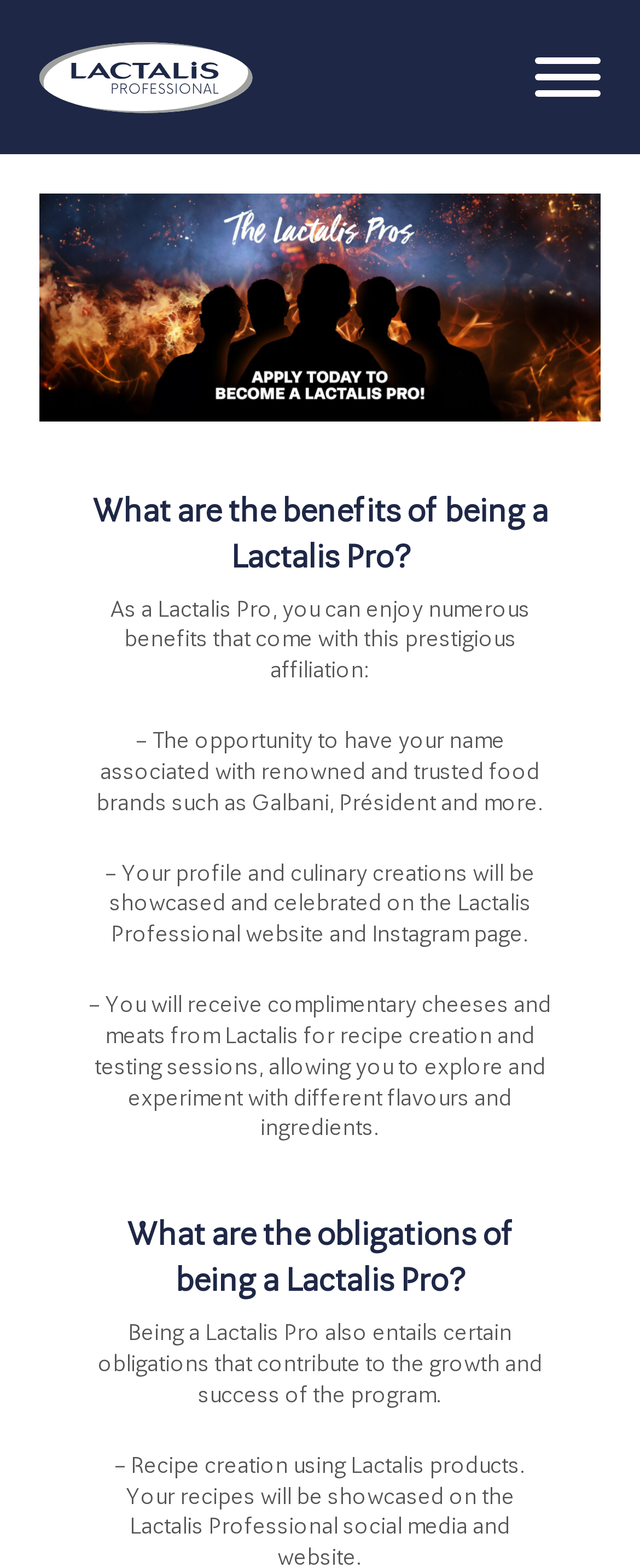Determine the bounding box for the HTML element described here: "British Recipes". The coordinates should be given as [left, top, right, bottom] with each number being a float between 0 and 1.

[0.0, 0.815, 1.0, 0.879]